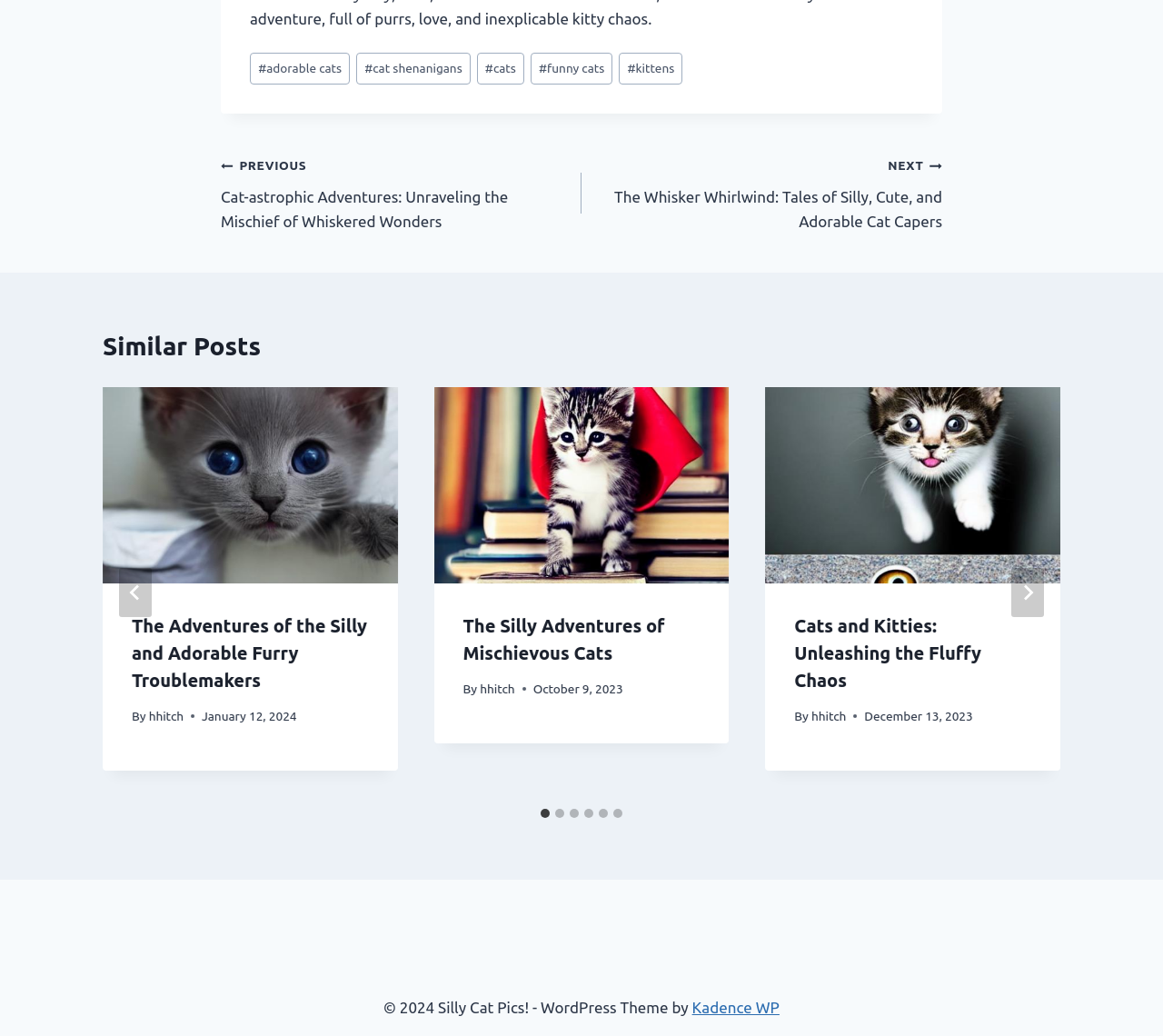Locate the bounding box coordinates of the area where you should click to accomplish the instruction: "View the 'The Adventures of the Silly and Adorable Furry Troublemakers' article".

[0.088, 0.373, 0.342, 0.563]